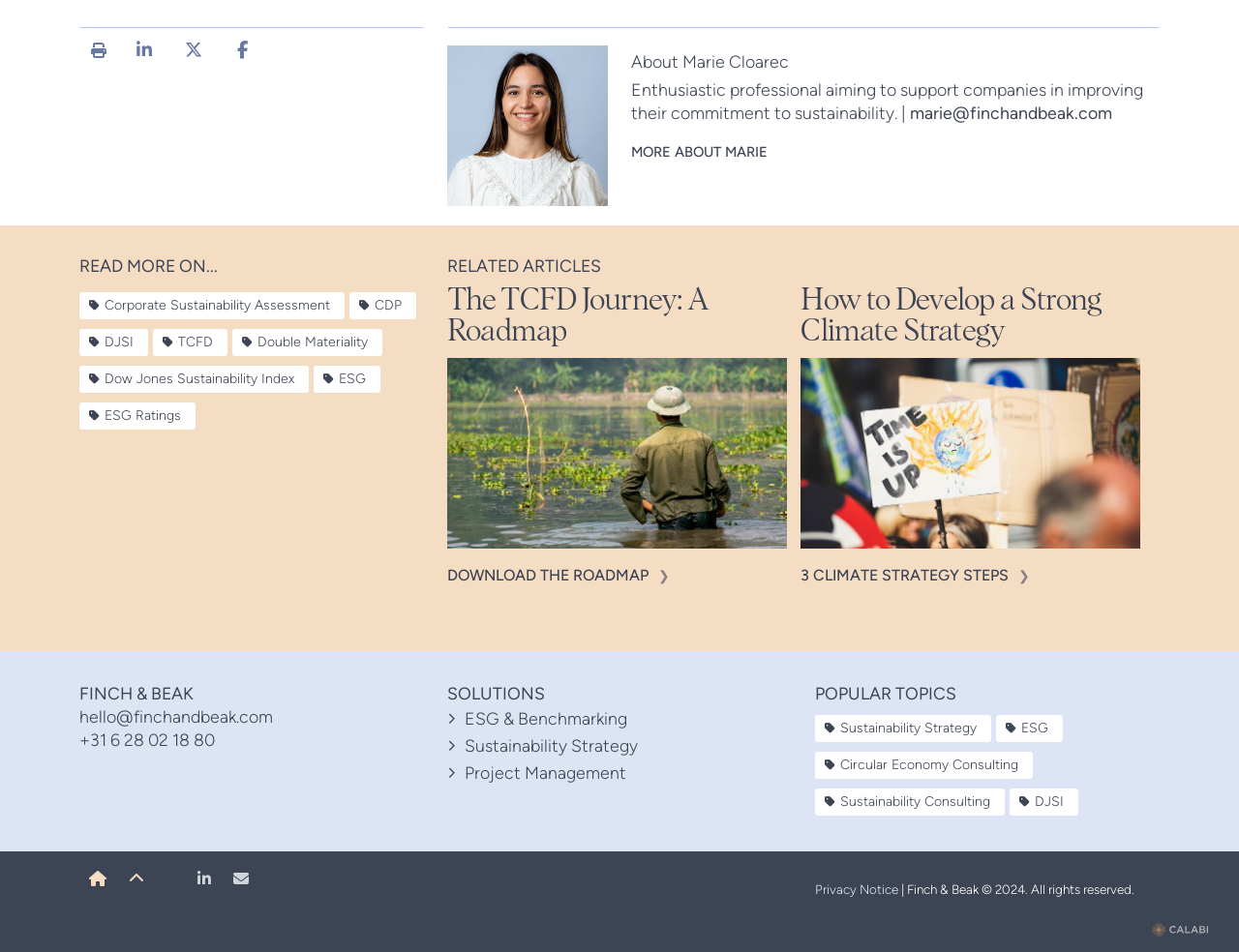Given the element description title="Home", specify the bounding box coordinates of the corresponding UI element in the format (top-left x, top-left y, bottom-right x, bottom-right y). All values must be between 0 and 1.

[0.064, 0.913, 0.094, 0.932]